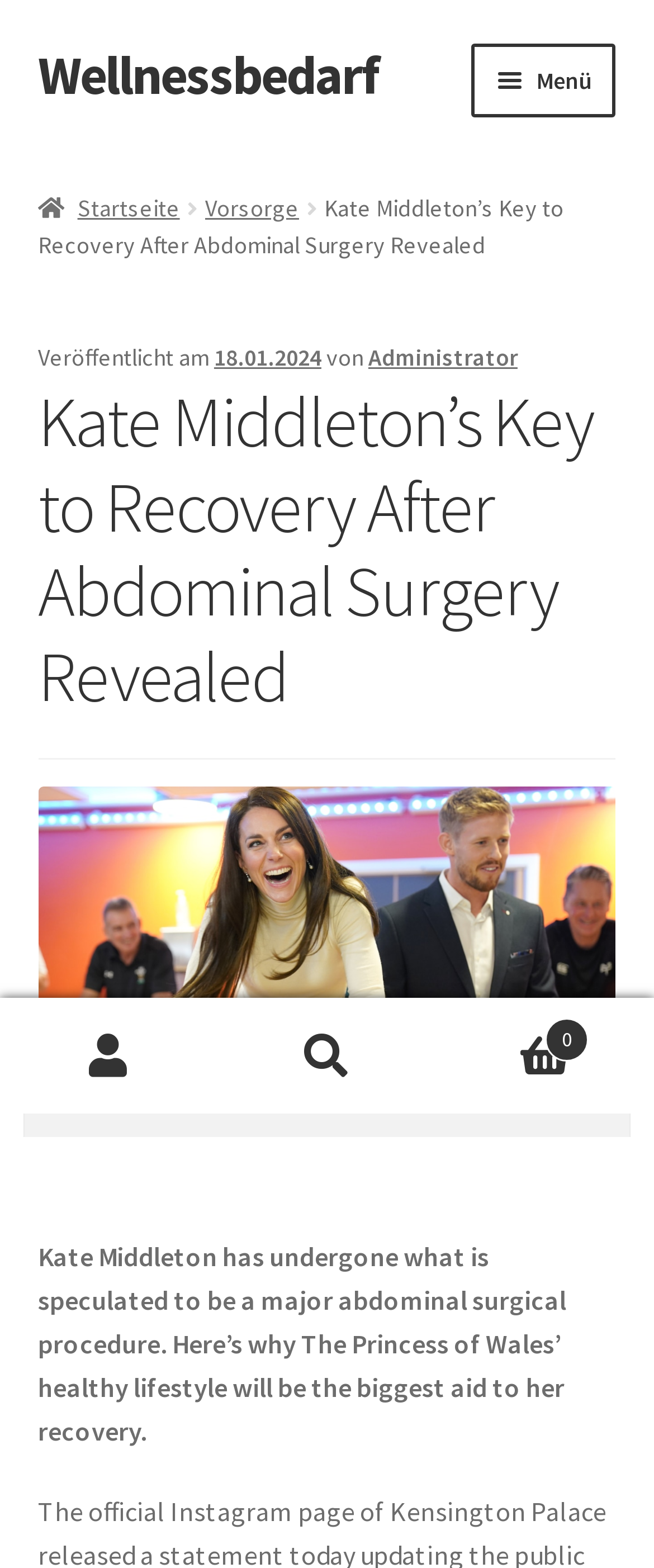Please give the bounding box coordinates of the area that should be clicked to fulfill the following instruction: "search for something". The coordinates should be in the format of four float numbers from 0 to 1, i.e., [left, top, right, bottom].

[0.036, 0.676, 0.964, 0.725]